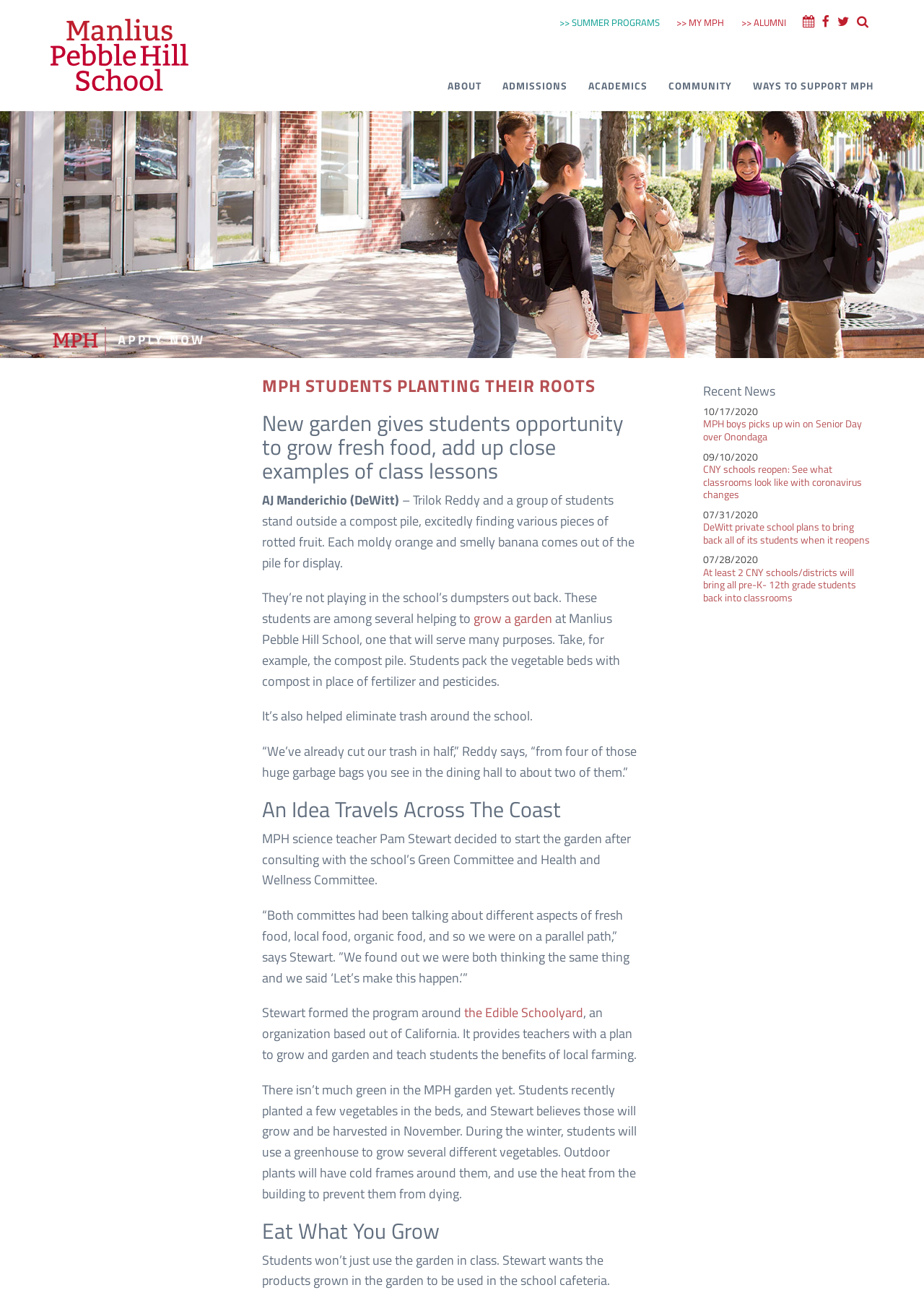Could you highlight the region that needs to be clicked to execute the instruction: "Learn about 'the Edible Schoolyard'"?

[0.502, 0.778, 0.631, 0.793]